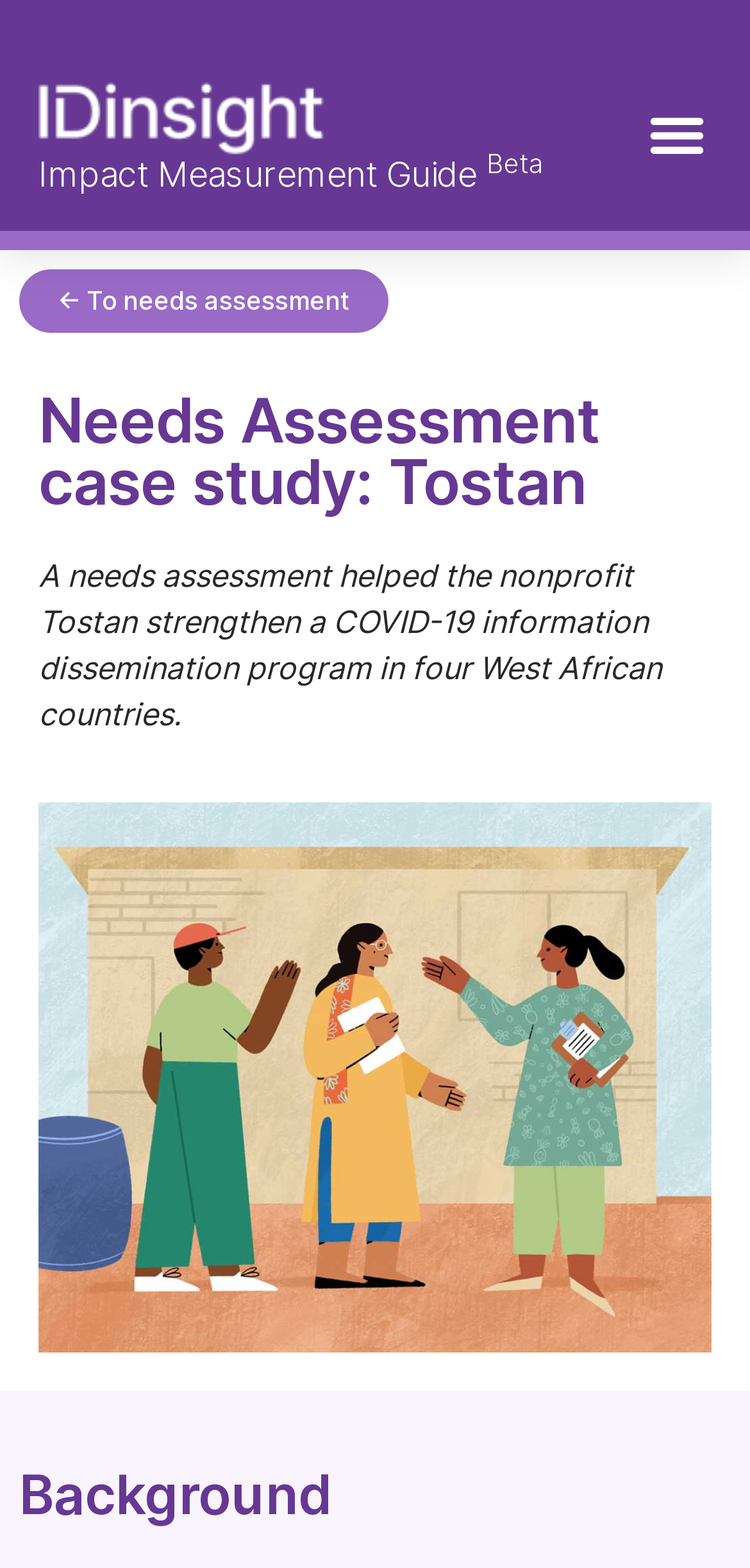Using the information in the image, give a comprehensive answer to the question: 
What is the name of the guide?

The answer can be found in the heading element which states 'Impact Measurement Guide Beta', indicating that the guide is in its beta version.